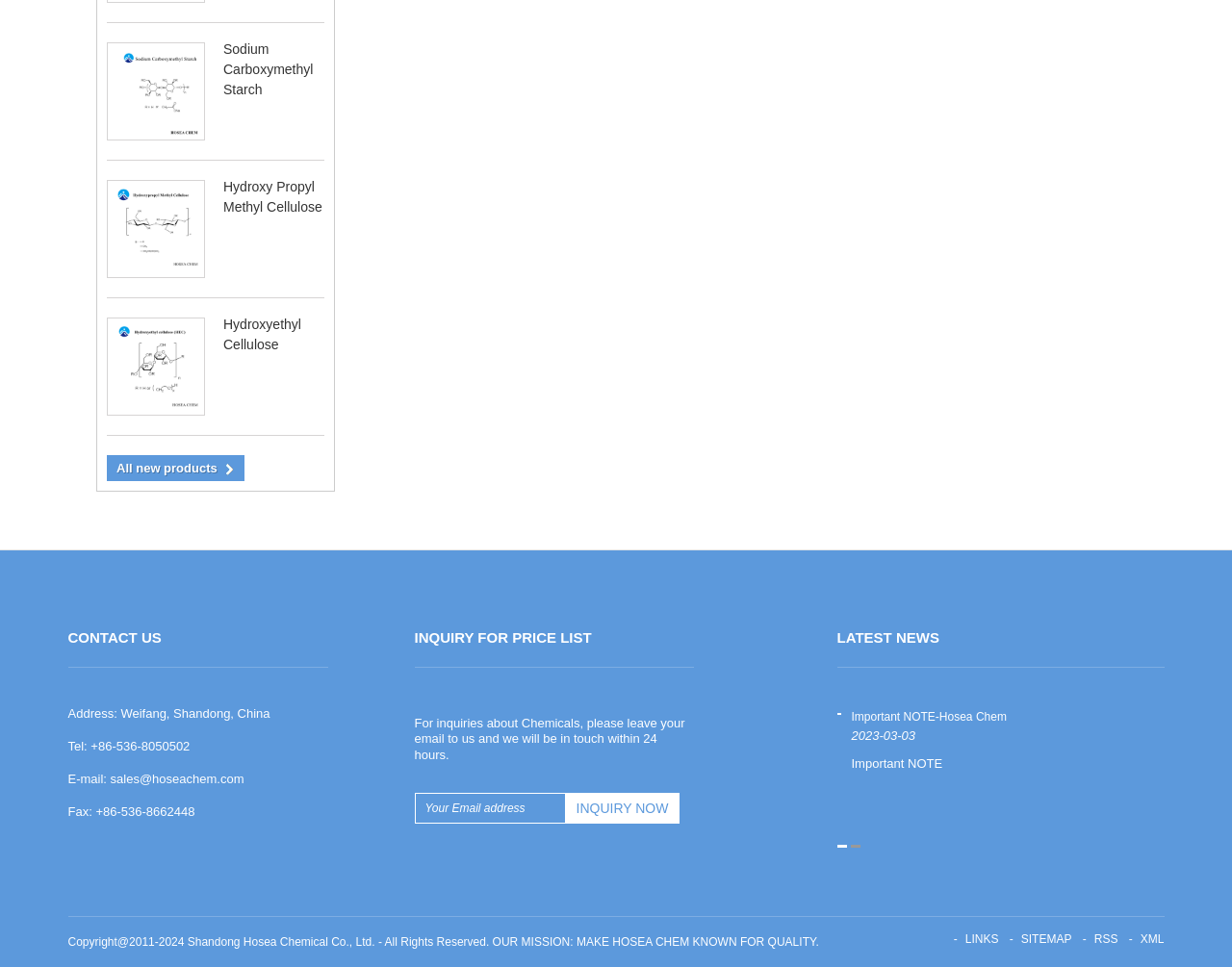Given the element description Hydroxyethyl Cellulose, predict the bounding box coordinates for the UI element in the webpage screenshot. The format should be (top-left x, top-left y, bottom-right x, bottom-right y), and the values should be between 0 and 1.

[0.181, 0.327, 0.244, 0.364]